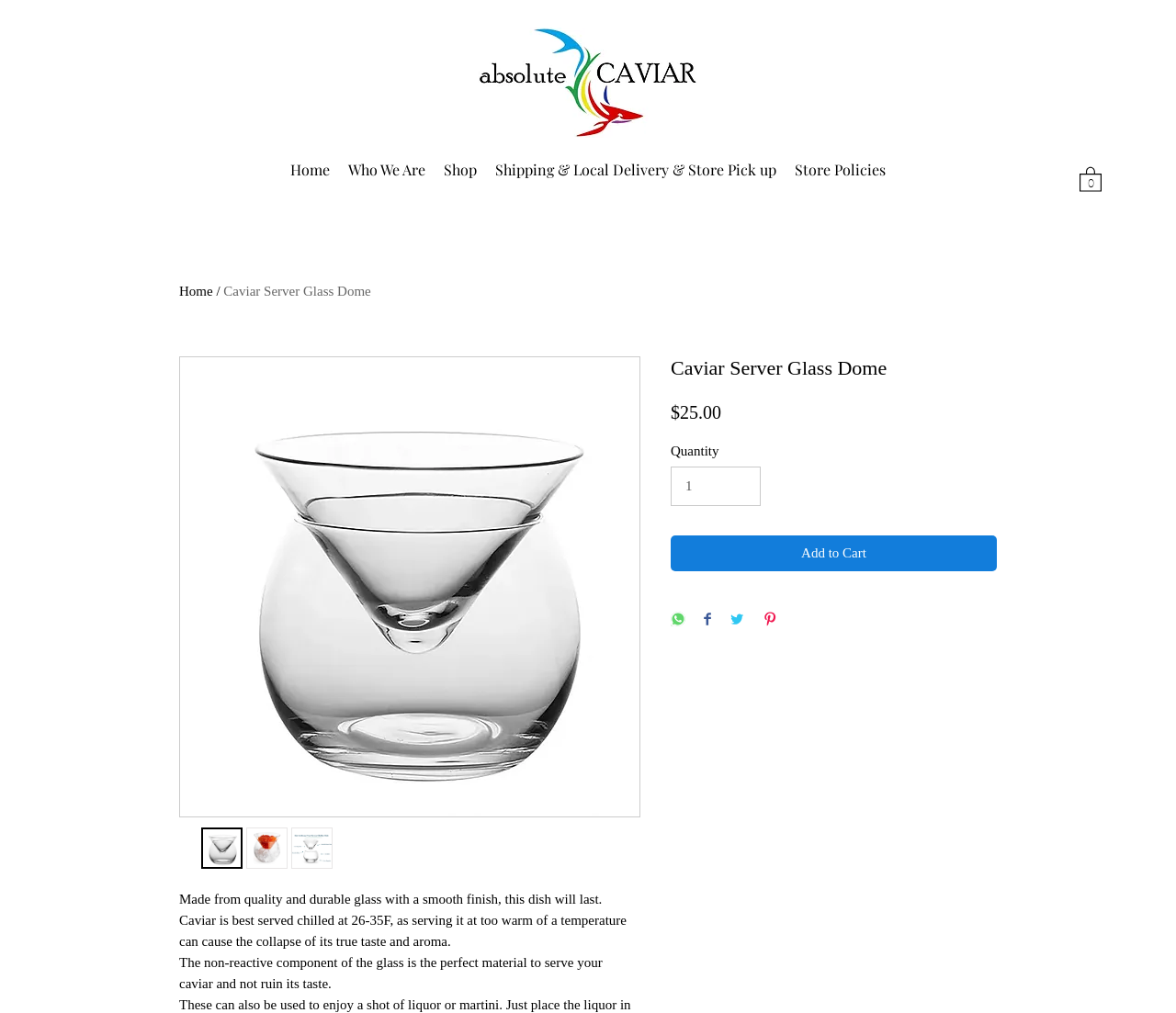Could you find the bounding box coordinates of the clickable area to complete this instruction: "Change quantity"?

[0.57, 0.461, 0.647, 0.5]